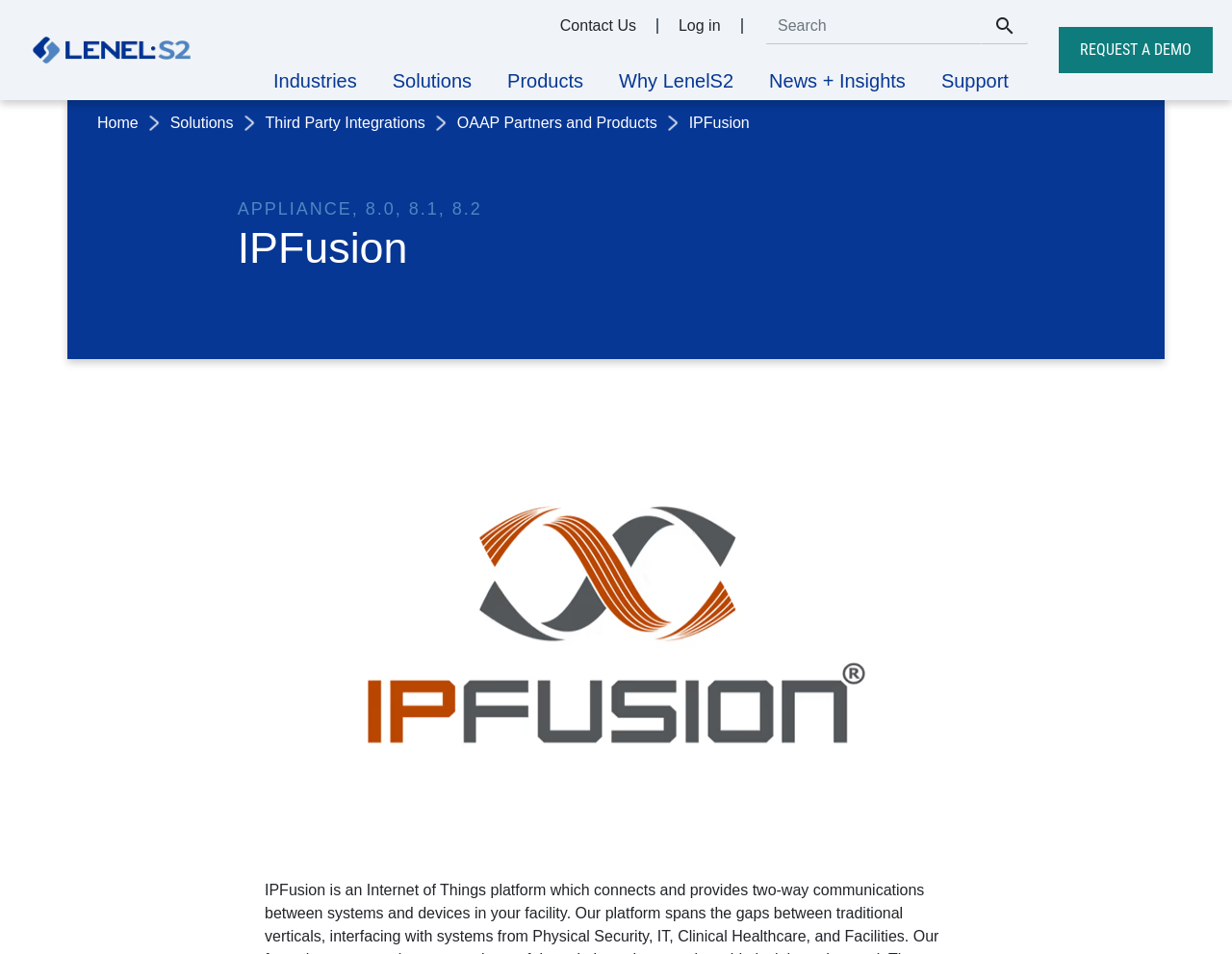Determine the bounding box coordinates for the clickable element required to fulfill the instruction: "Click the 'REQUEST A DEMO' link". Provide the coordinates as four float numbers between 0 and 1, i.e., [left, top, right, bottom].

[0.859, 0.028, 0.984, 0.077]